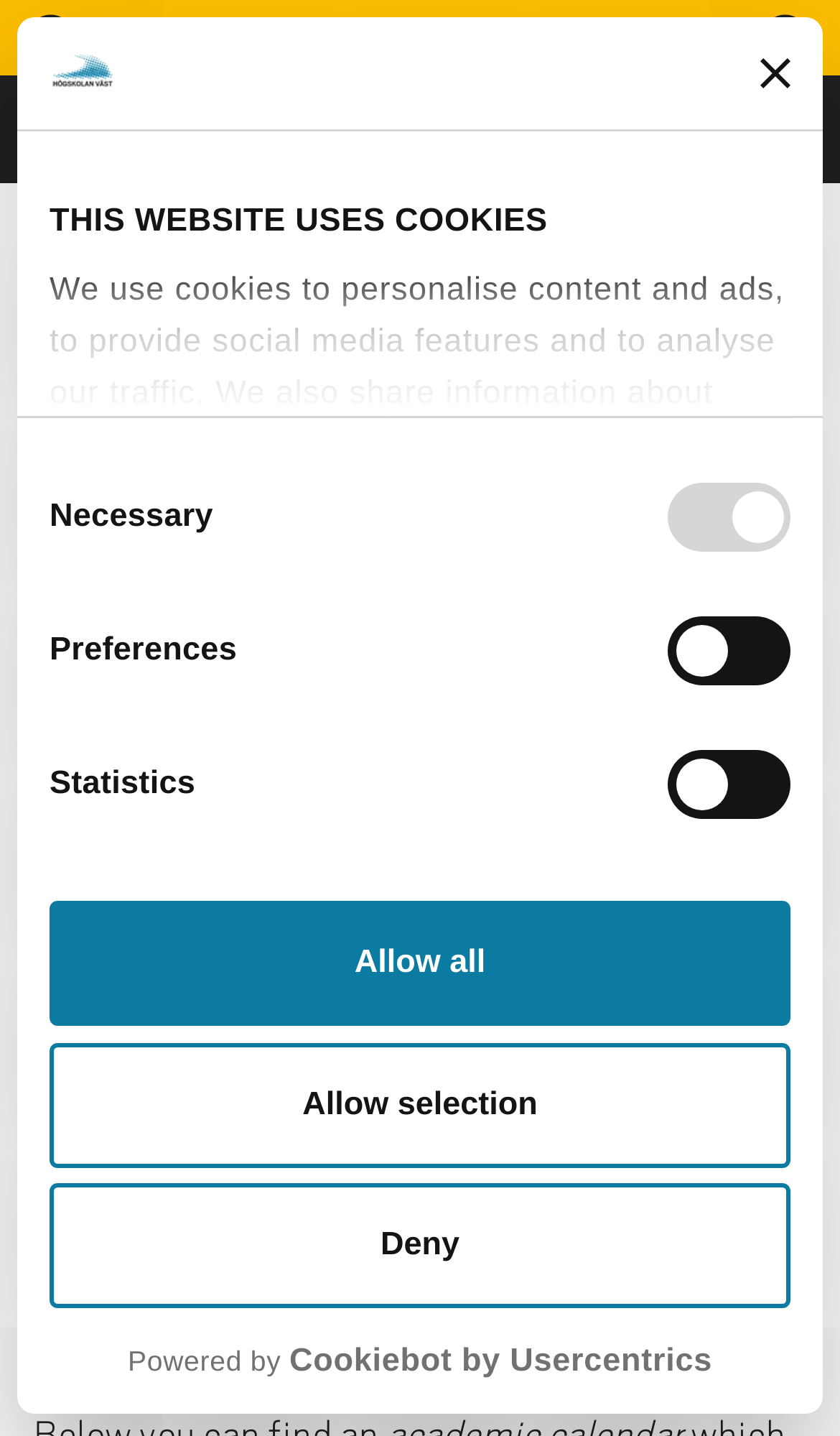Find and provide the bounding box coordinates for the UI element described here: "Powered by Cookiebot by Usercentrics". The coordinates should be given as four float numbers between 0 and 1: [left, top, right, bottom].

[0.059, 0.933, 0.941, 0.962]